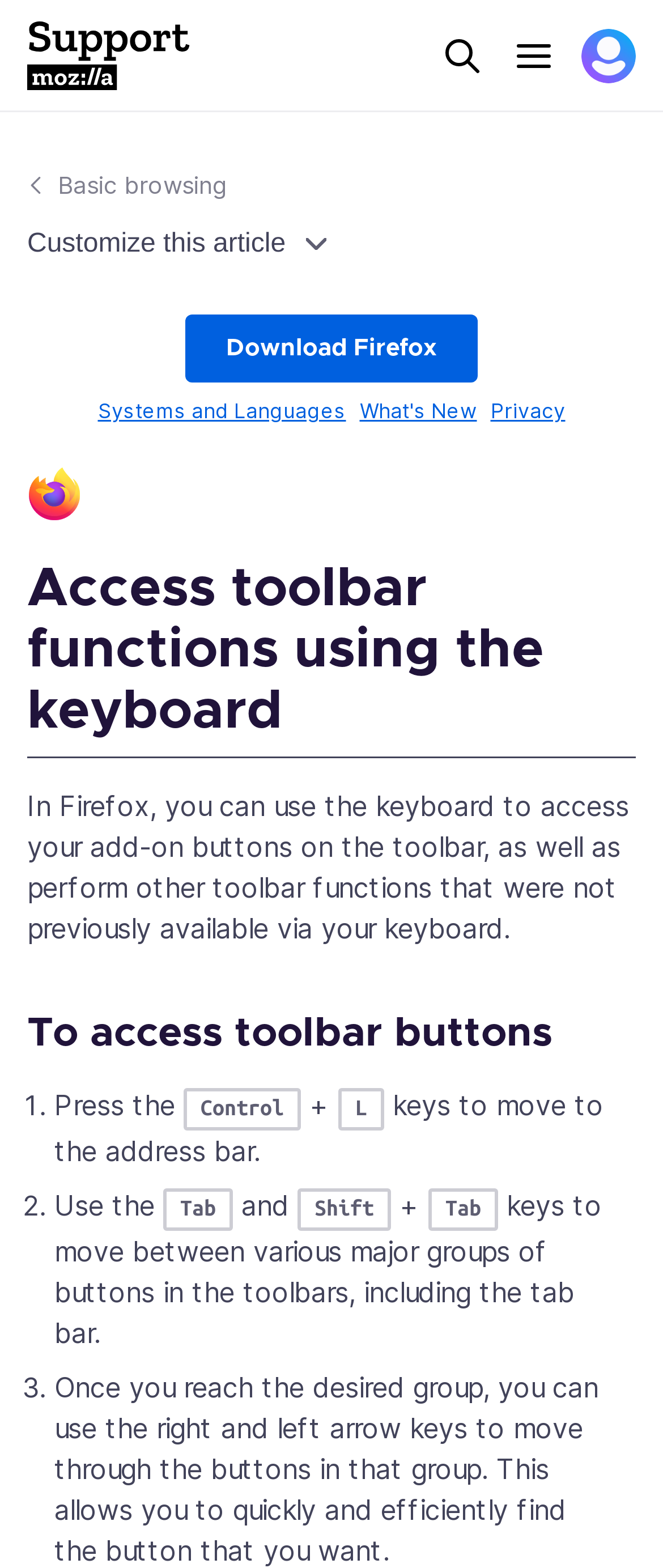Use a single word or phrase to answer this question: 
What is the purpose of pressing the 'Control + L' keys?

Move to the address bar